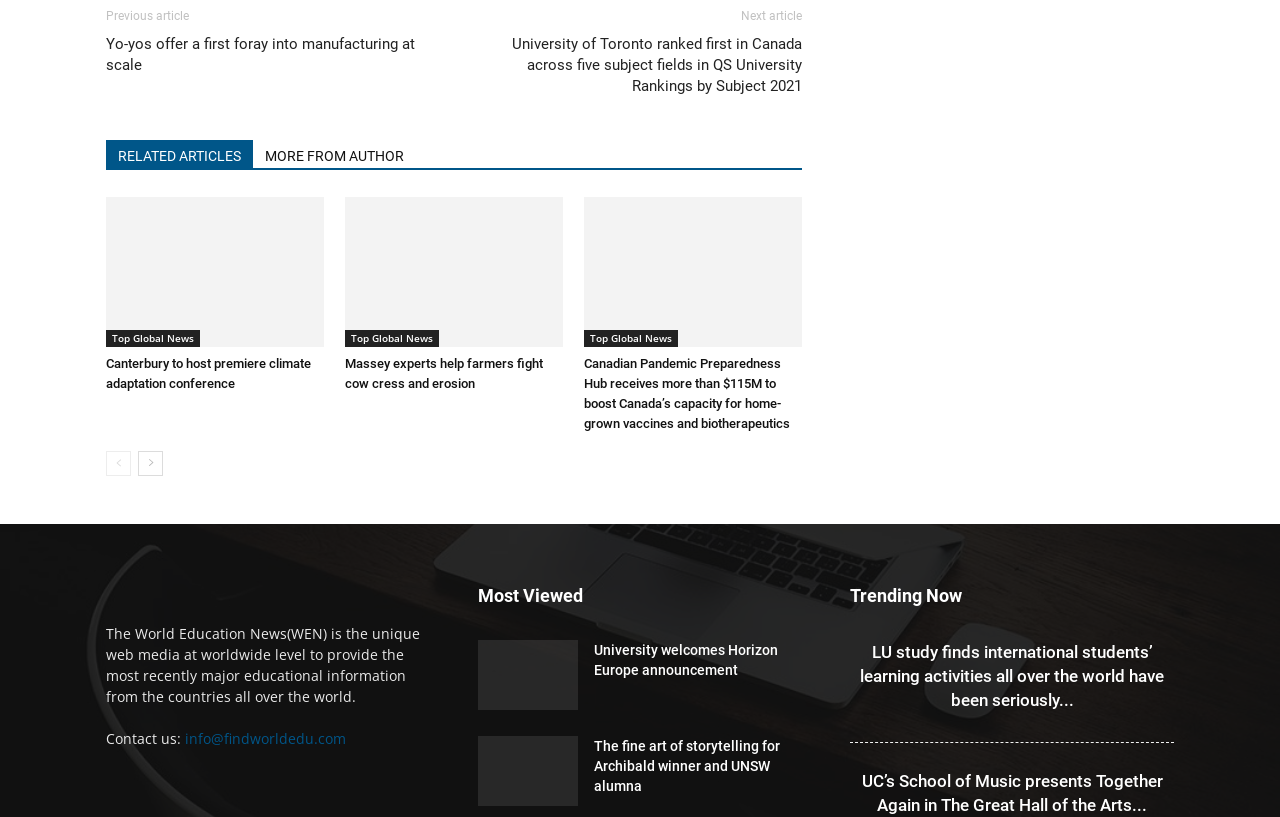Provide the bounding box coordinates for the UI element that is described by this text: "RELATED ARTICLES". The coordinates should be in the form of four float numbers between 0 and 1: [left, top, right, bottom].

[0.083, 0.171, 0.198, 0.205]